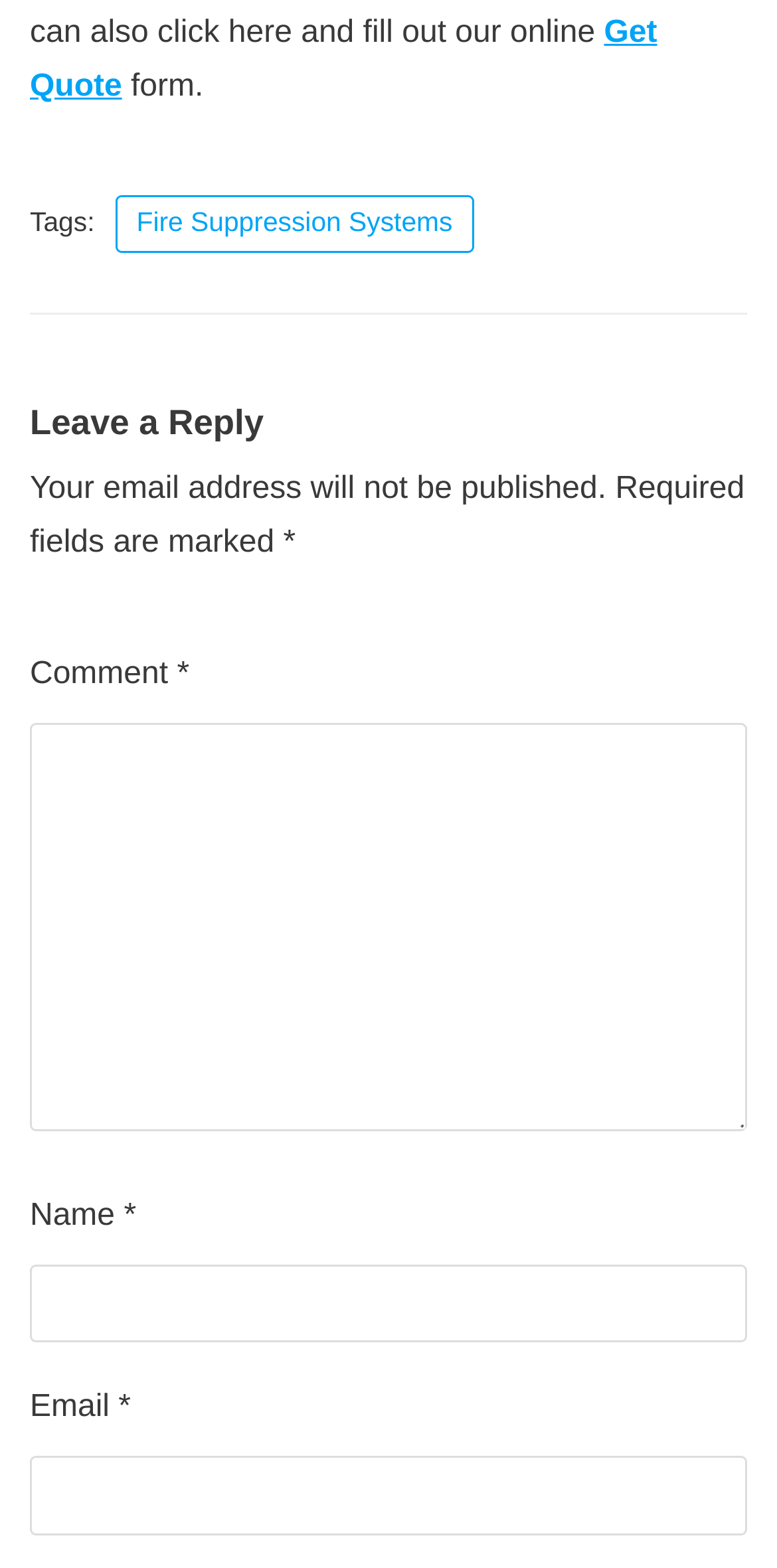What is required to leave a reply?
Examine the webpage screenshot and provide an in-depth answer to the question.

The webpage has a 'Leave a Reply' section with three required fields: 'Name', 'Email', and 'Comment'. These fields are marked with an asterisk (*) and have corresponding textboxes to input the required information.